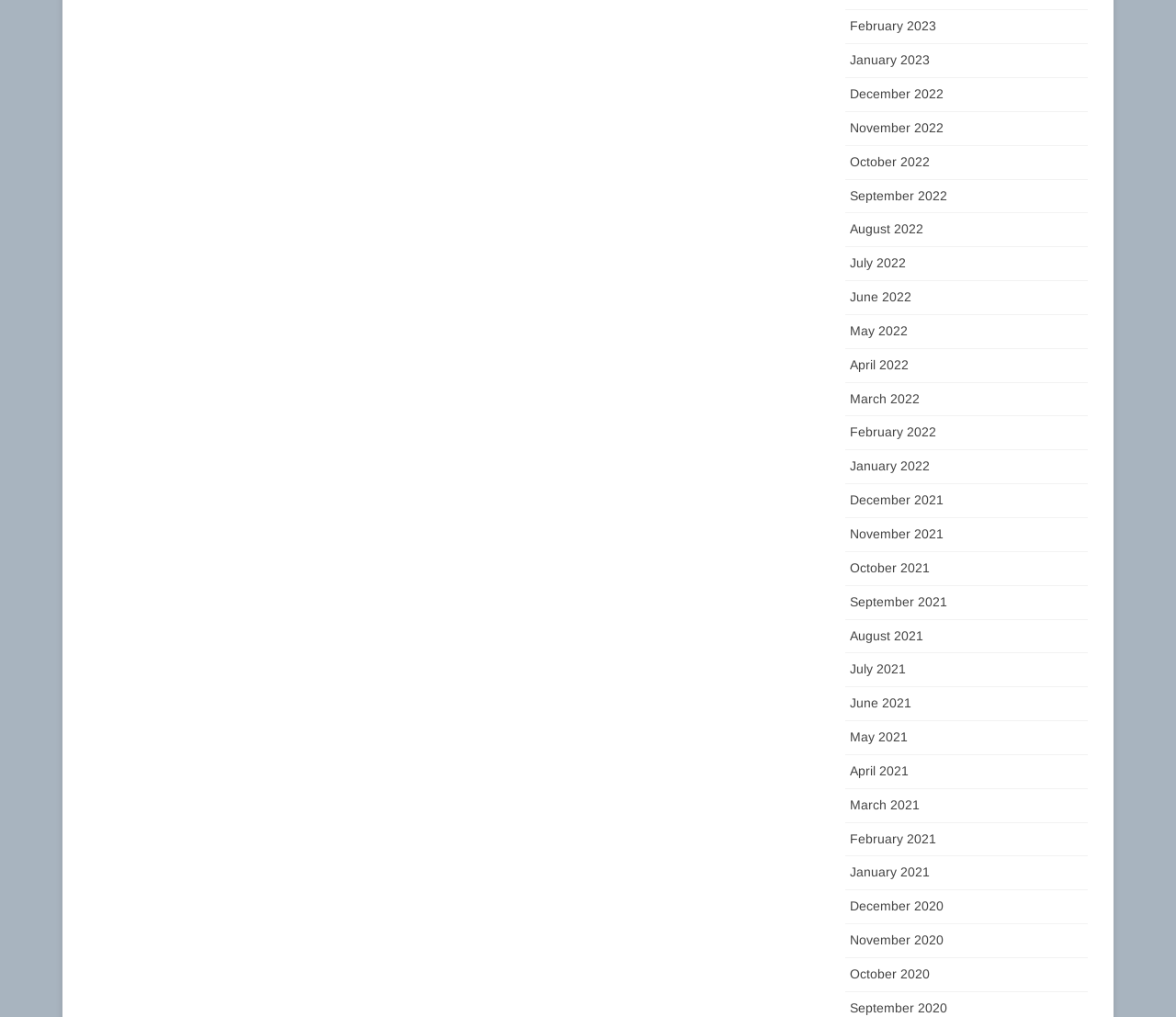Please use the details from the image to answer the following question comprehensively:
Are the months listed in chronological order?

I examined the list of links and found that the months are not listed in chronological order. Instead, the most recent month (February 2023) is at the top, and the earliest month (December 2020) is at the bottom.